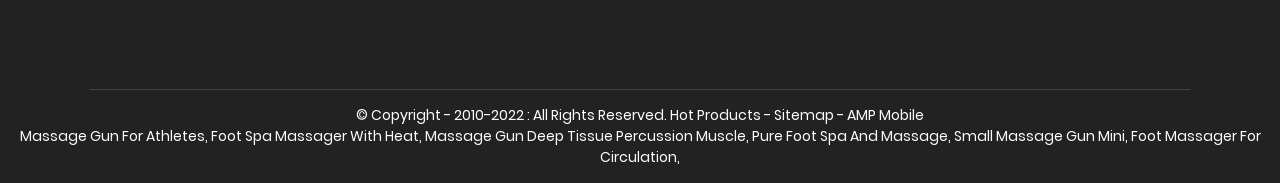Please specify the bounding box coordinates for the clickable region that will help you carry out the instruction: "Explore Foot Spa Massager With Heat".

[0.164, 0.691, 0.327, 0.8]